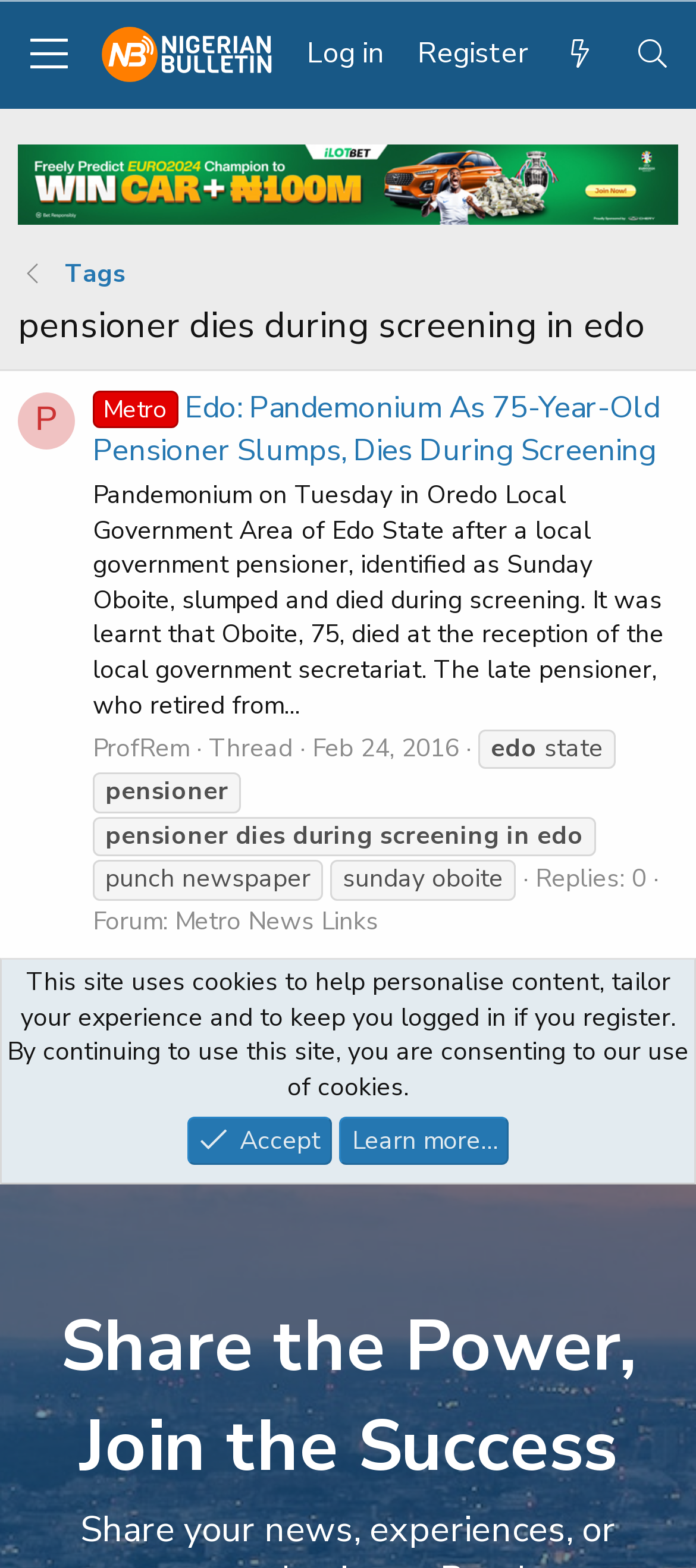Provide a thorough summary of the webpage.

The webpage appears to be a news article page from Nigerian Bulletin. At the top left, there is a button labeled "Menu". Next to it, there is a link to "Nigerian Bulletin" accompanied by an image with the same name. On the top right, there are links to "Log in", "Register", "What's new", and "Search". 

Below the top navigation bar, there is a large heading that reads "pensioner dies during screening in edo". Underneath, there is an image and a link to "ilobet Nigeria - Nigerian Bulletin". 

The main content of the page is an article with a heading that reads "Metro  Edo: Pandemonium As 75-Year-Old Pensioner Slumps, Dies During Screening". The article text describes the incident where a 75-year-old pensioner died during a screening in Edo State. 

To the left of the article, there is a section with a heading "ProfRem" accompanied by an image. Below the article, there are several lines of text with keywords related to the article, including "edo", "state", "pensioner", "dies", "during", and "screening". 

On the right side of the page, there is a section with a heading "Forum:" and a link to "Metro News Links". Below it, there is a link to "Tags". 

At the bottom of the page, there is a heading that reads "Share the Power, Join the Success". Below it, there are two paragraphs of text describing the use of cookies on the site, with links to "Accept" and "Learn more…".